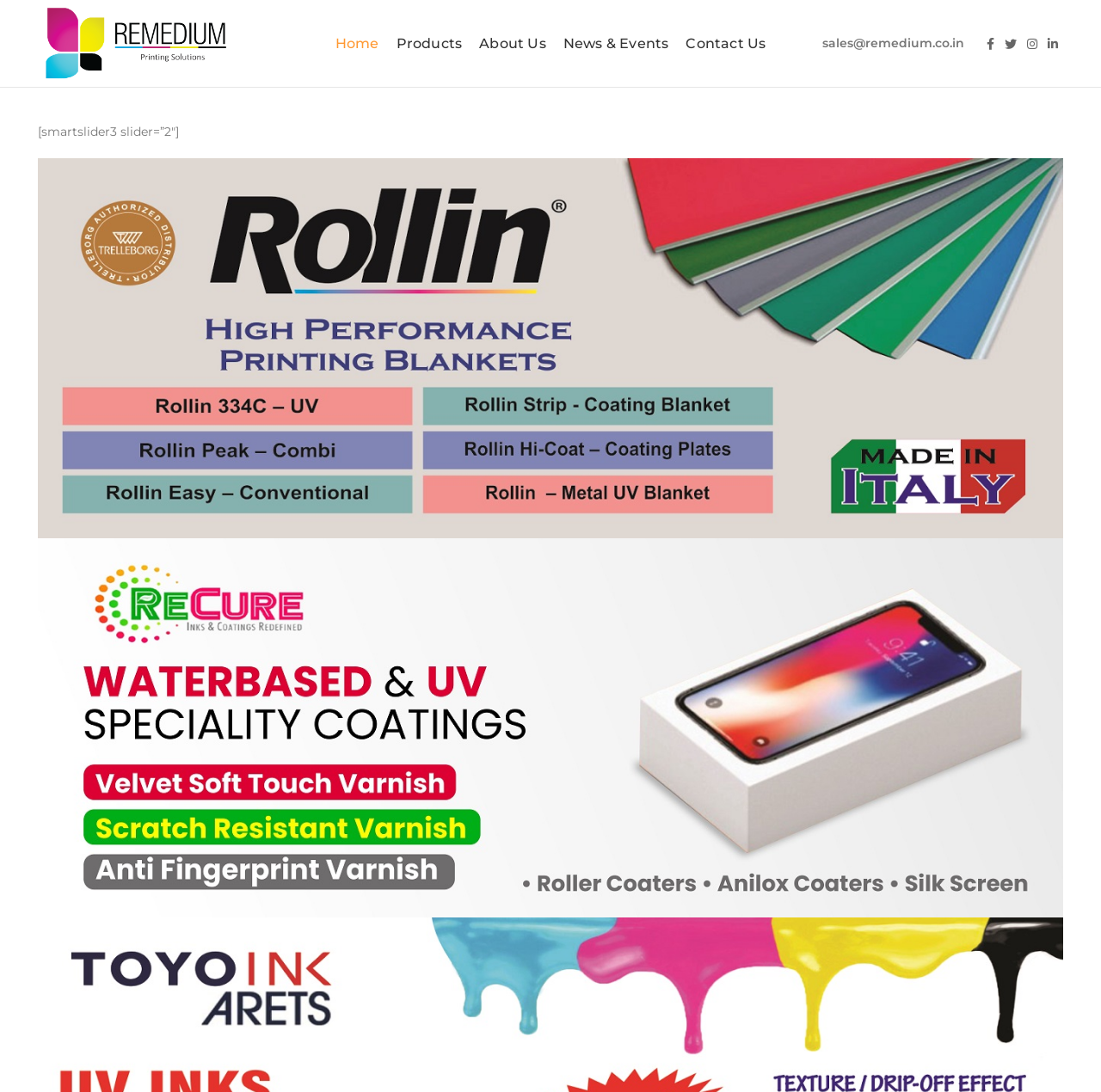What is the position of the 'About Us' link?
Based on the content of the image, thoroughly explain and answer the question.

I looked at the link elements located at the top of the page and found that the 'About Us' link is the third link from the left, after the 'Home' and 'Products' links.